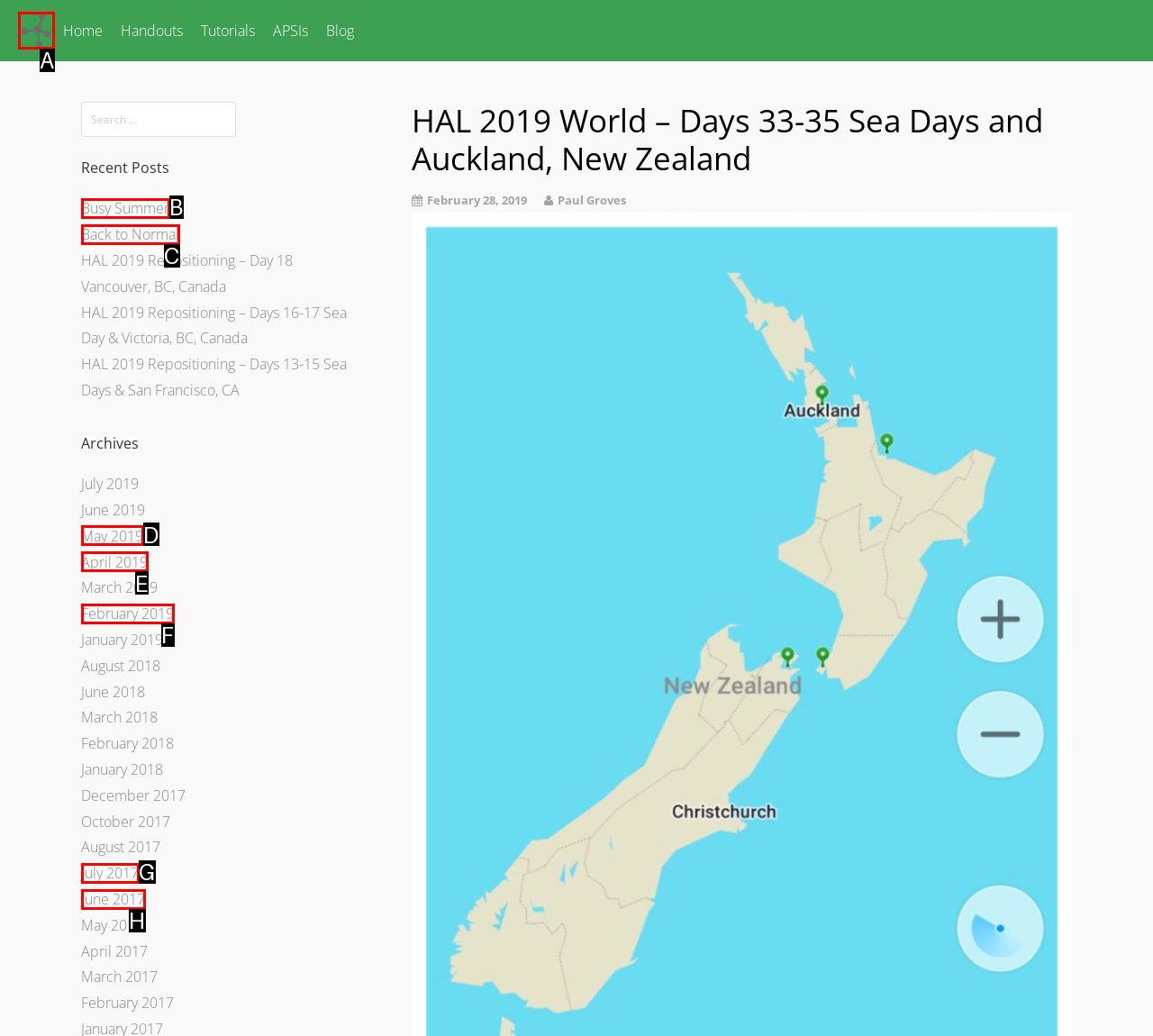Determine which UI element you should click to perform the task: click the logo
Provide the letter of the correct option from the given choices directly.

A